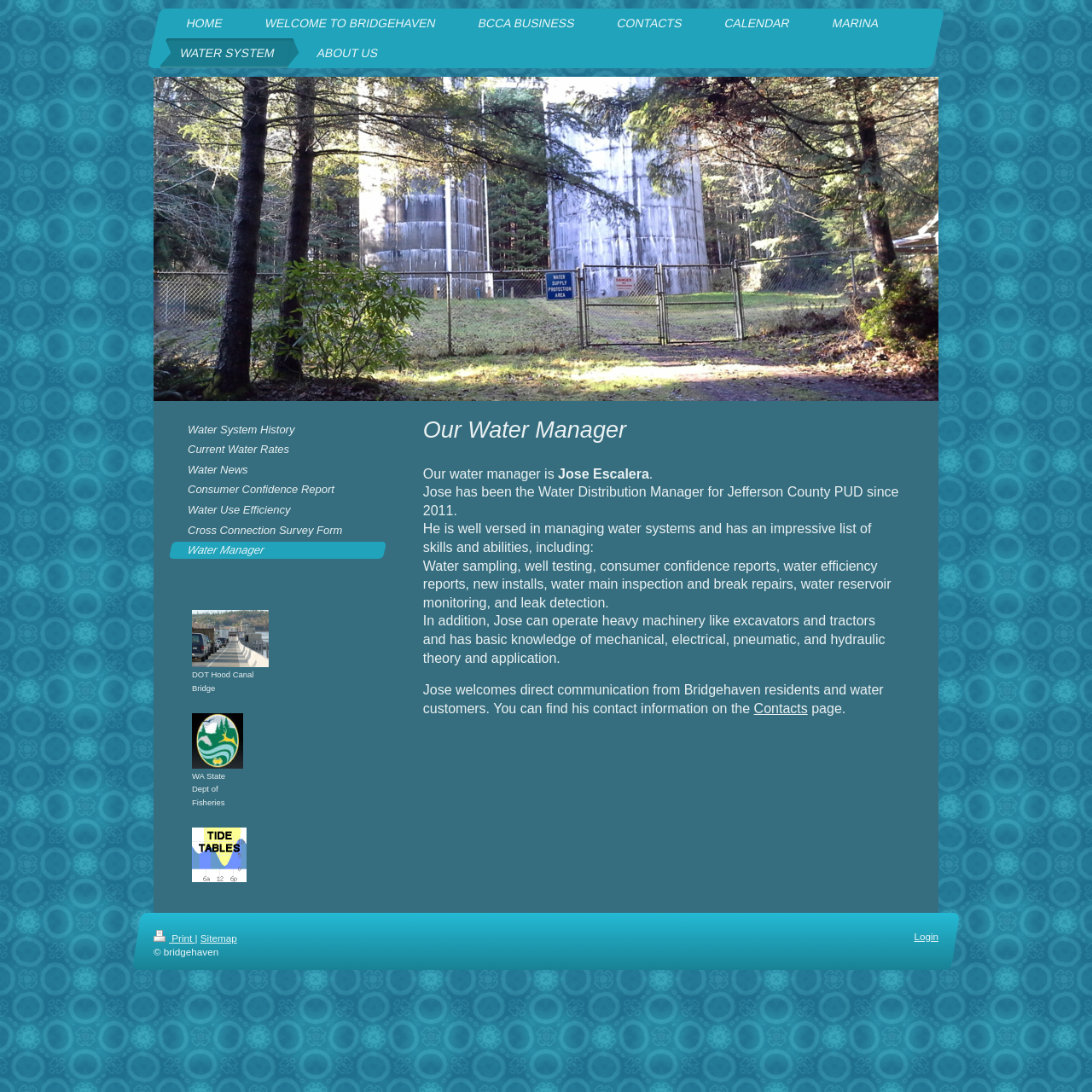Bounding box coordinates are specified in the format (top-left x, top-left y, bottom-right x, bottom-right y). All values are floating point numbers bounded between 0 and 1. Please provide the bounding box coordinate of the region this sentence describes: Welcome to Bridgehaven

[0.224, 0.008, 0.417, 0.035]